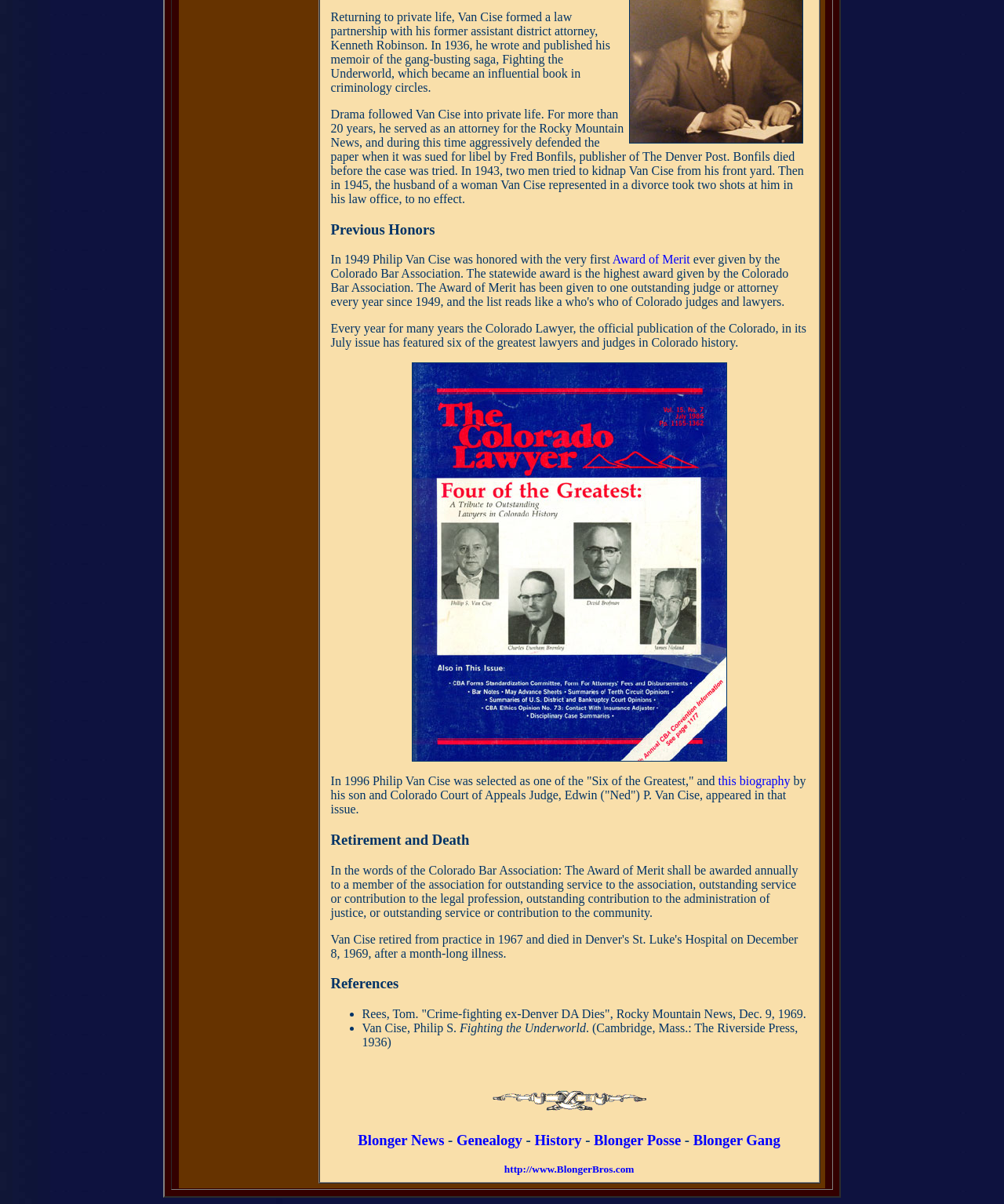Show the bounding box coordinates of the element that should be clicked to complete the task: "Click the 'Award of Merit' link".

[0.61, 0.21, 0.687, 0.221]